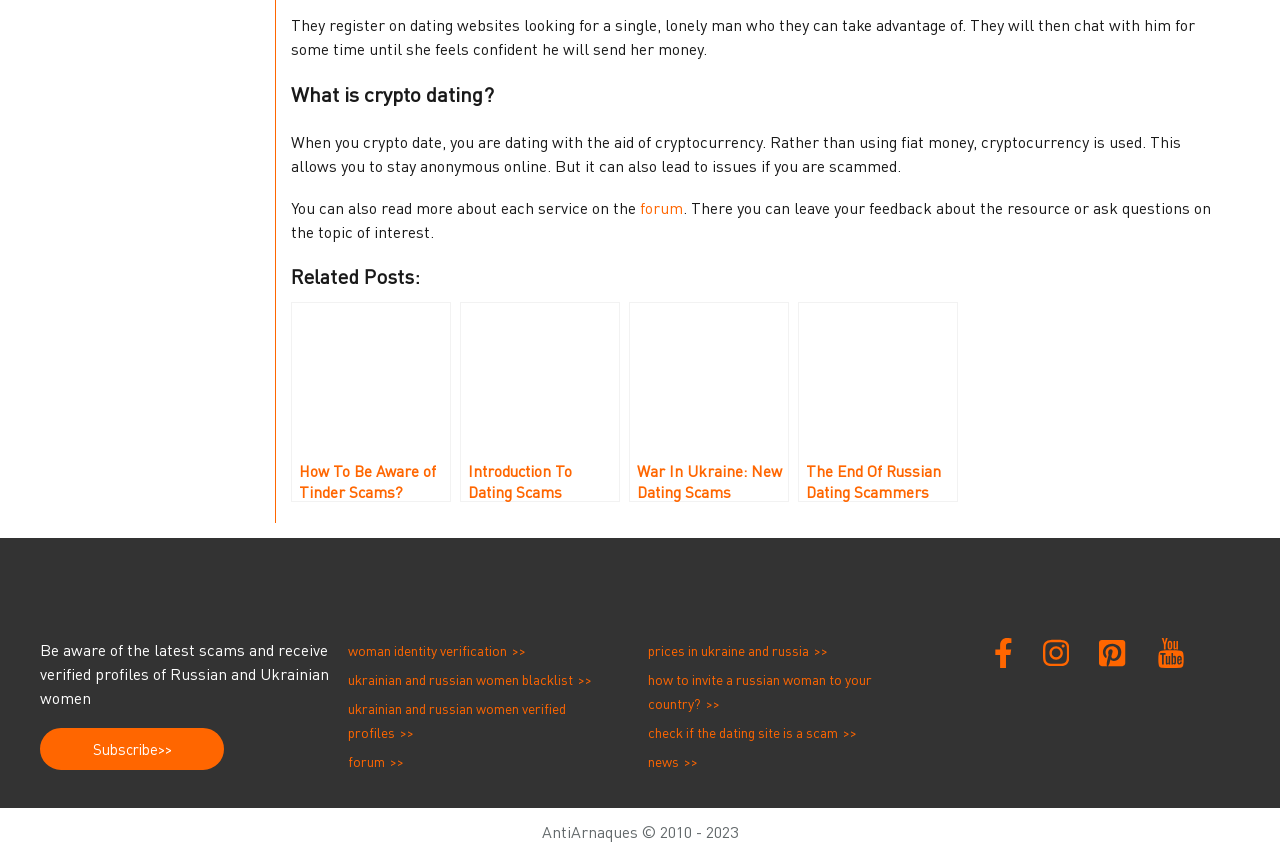Show the bounding box coordinates of the element that should be clicked to complete the task: "subscribe to receive verified profiles".

[0.031, 0.847, 0.175, 0.896]